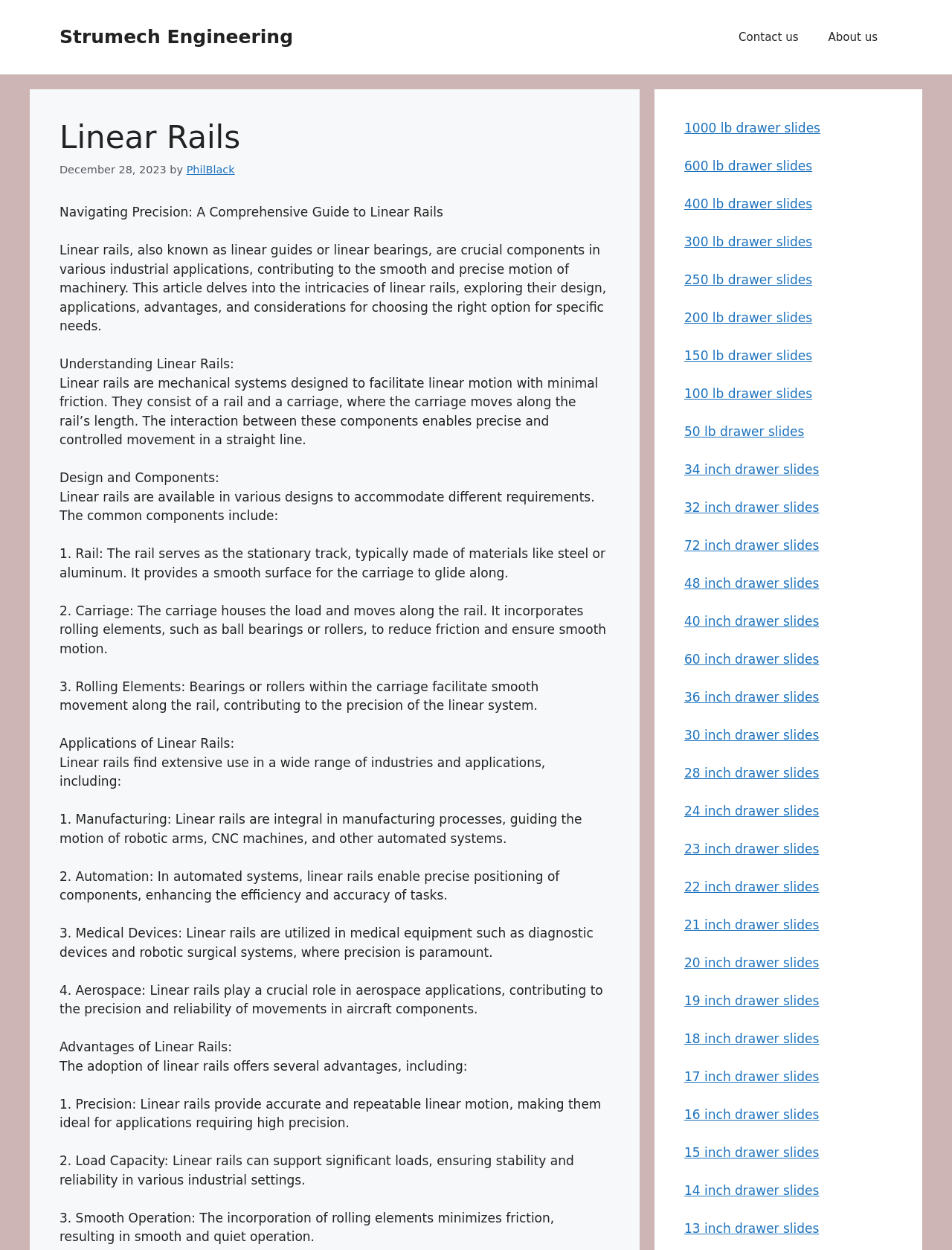Find the bounding box coordinates of the clickable area required to complete the following action: "Click on About us".

[0.854, 0.012, 0.938, 0.048]